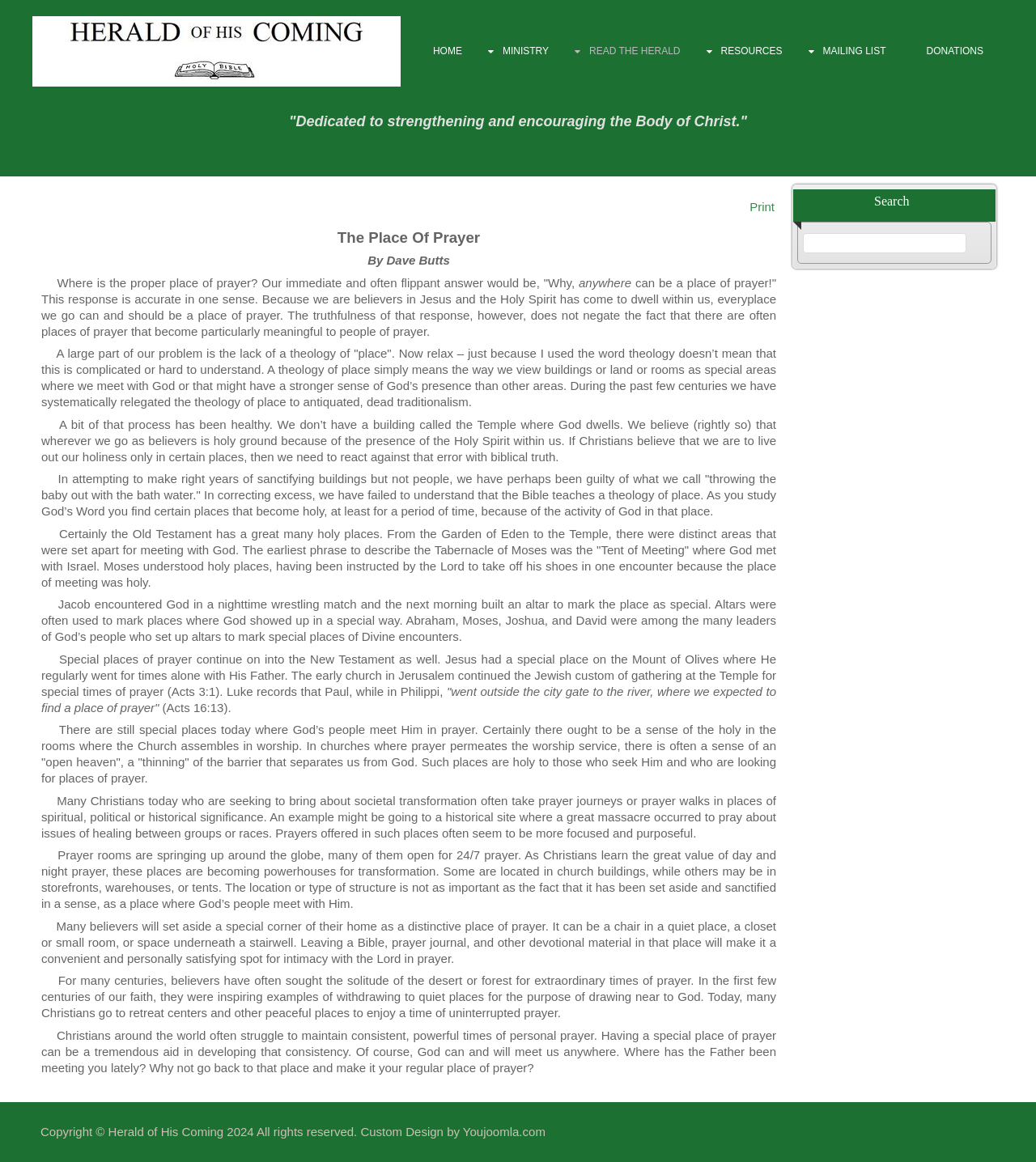Show the bounding box coordinates for the HTML element as described: "Read the Herald".

[0.549, 0.031, 0.676, 0.057]